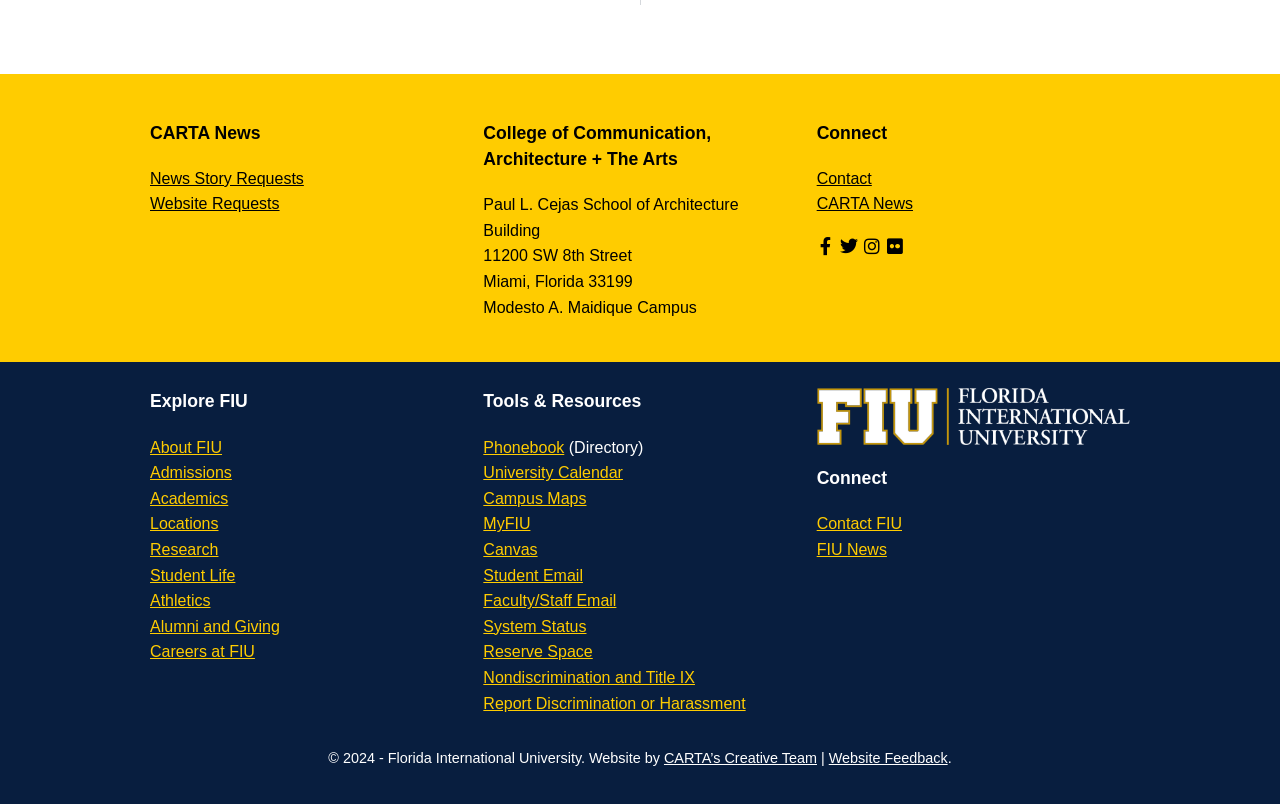Using the elements shown in the image, answer the question comprehensively: What is the copyright year of the website?

I found the answer by looking at the static text element with the bounding box coordinates [0.257, 0.933, 0.519, 0.953], which contains the copyright information.